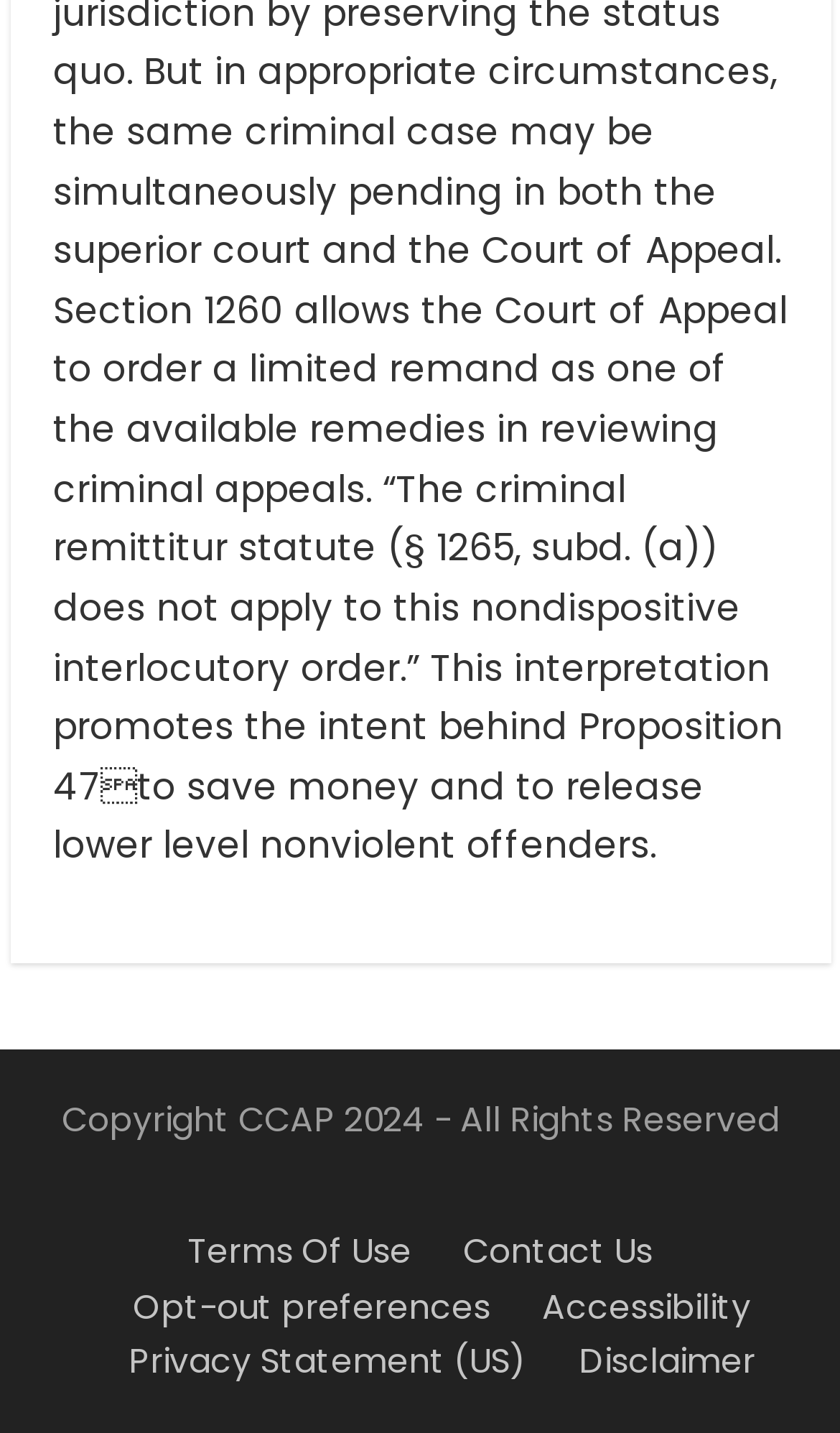What is the copyright year?
Examine the screenshot and reply with a single word or phrase.

2024